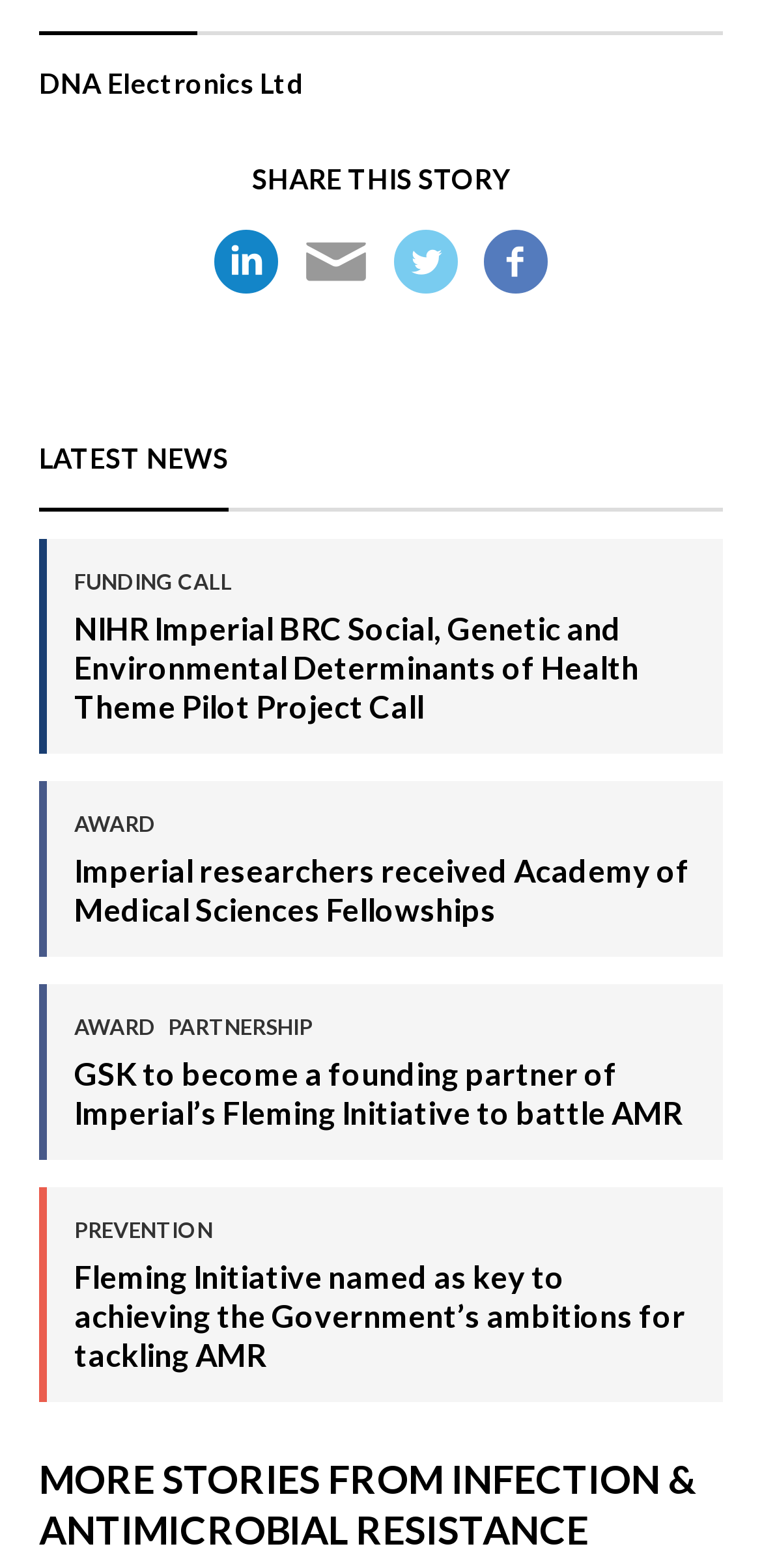Find the bounding box coordinates of the clickable area that will achieve the following instruction: "Click on 'l' to share the story".

[0.279, 0.145, 0.367, 0.188]